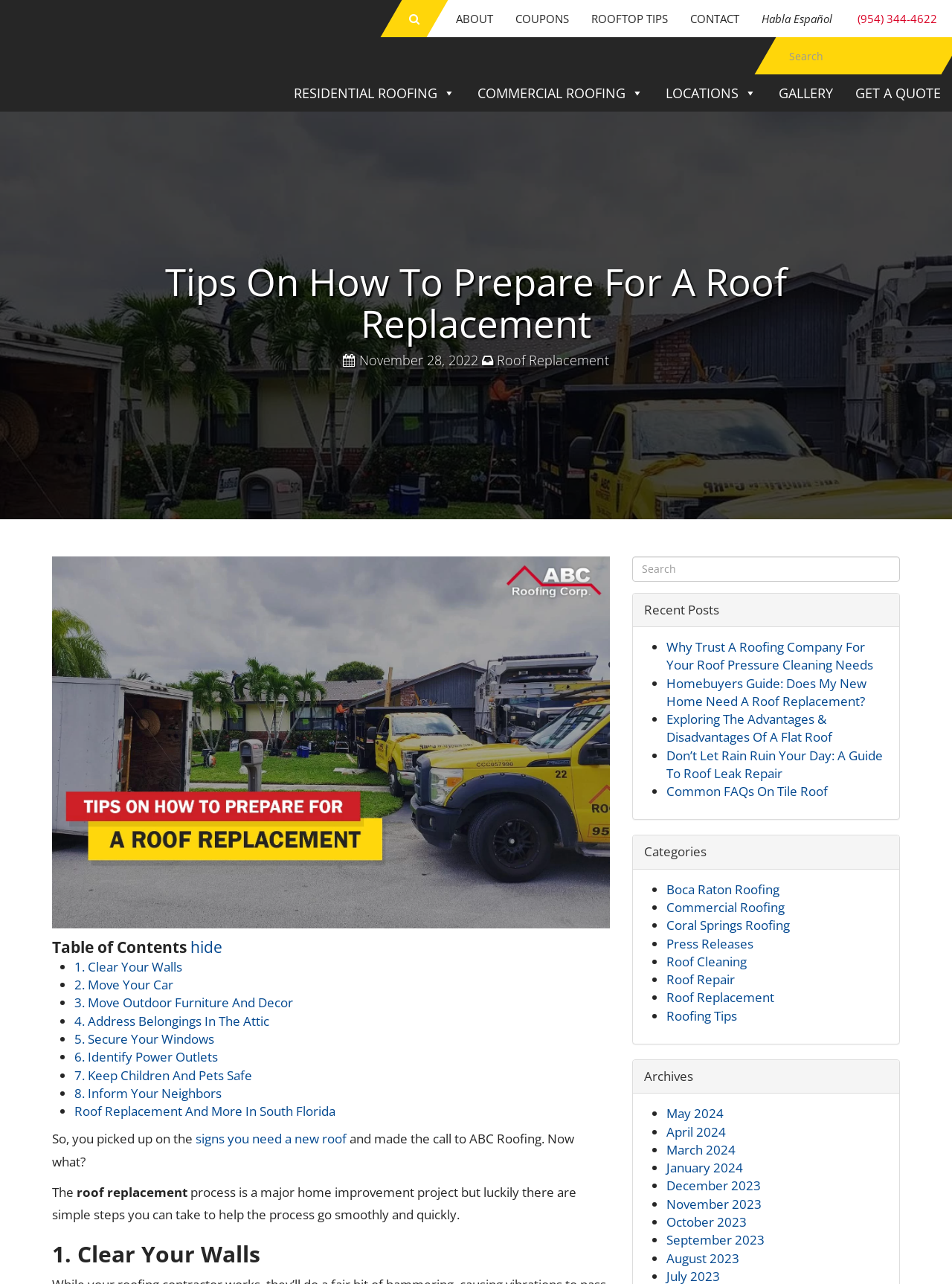Please reply to the following question using a single word or phrase: 
What is the purpose of the 'Table of Contents' section?

To navigate the webpage